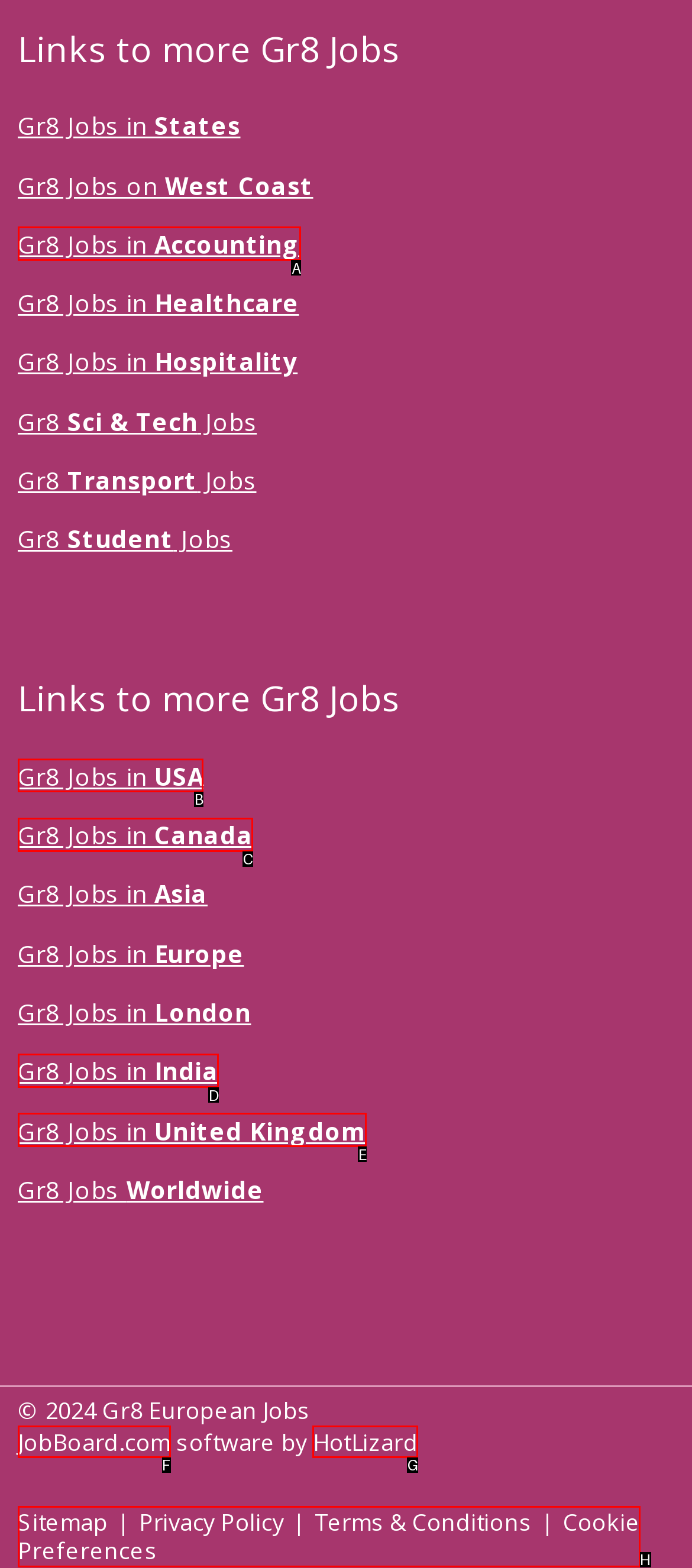Tell me which UI element to click to fulfill the given task: Visit Gr8 Jobs in USA. Respond with the letter of the correct option directly.

B